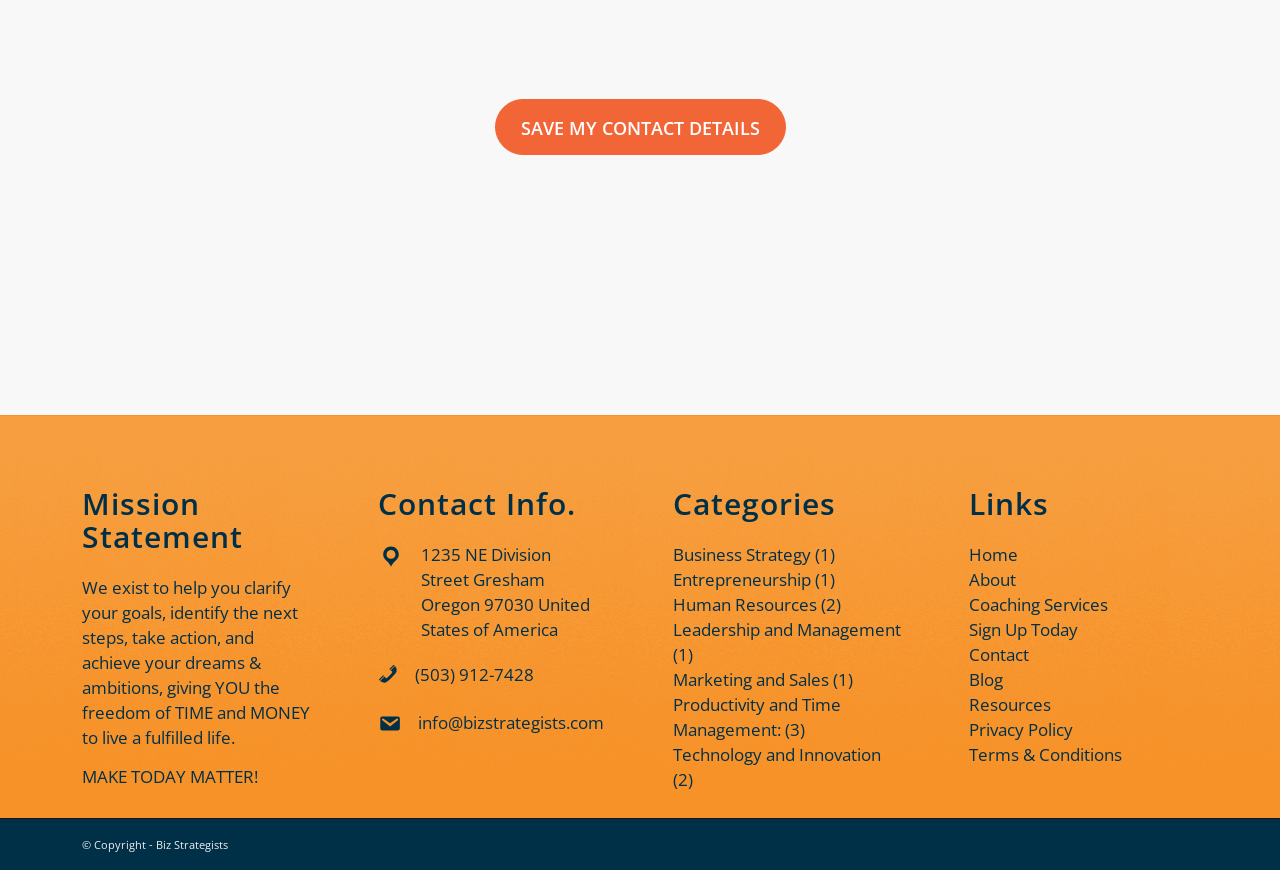What is the tagline of the website?
Examine the image closely and answer the question with as much detail as possible.

The tagline is mentioned below the mission statement, which is 'MAKE TODAY MATTER!' and seems to be a motivational phrase to encourage users to take action.